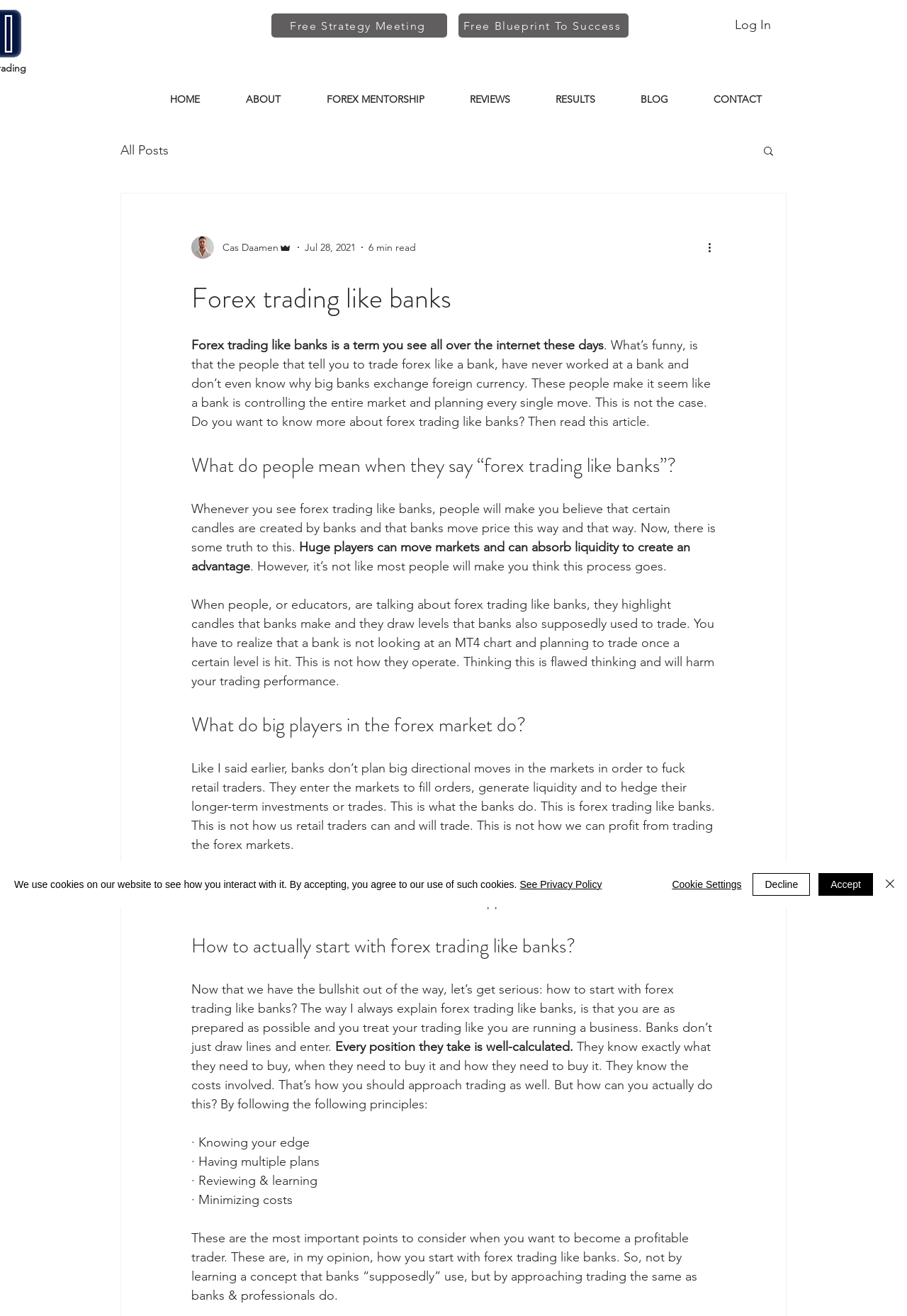Identify the bounding box coordinates of the region I need to click to complete this instruction: "Click the 'Free Strategy Meeting' link".

[0.299, 0.01, 0.493, 0.029]